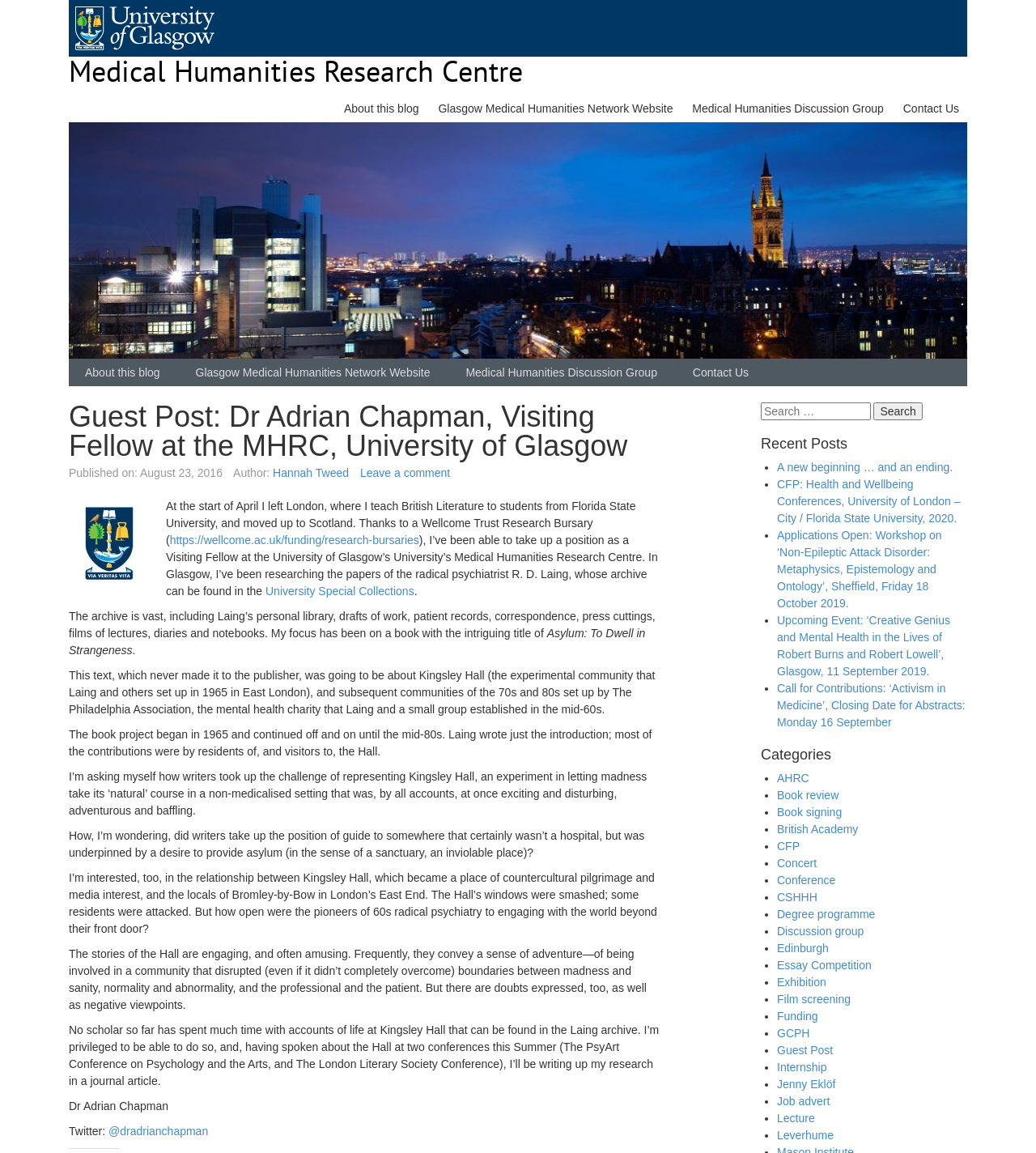Answer the question with a single word or phrase: 
Who is the author of the latest article?

Dr Adrian Chapman